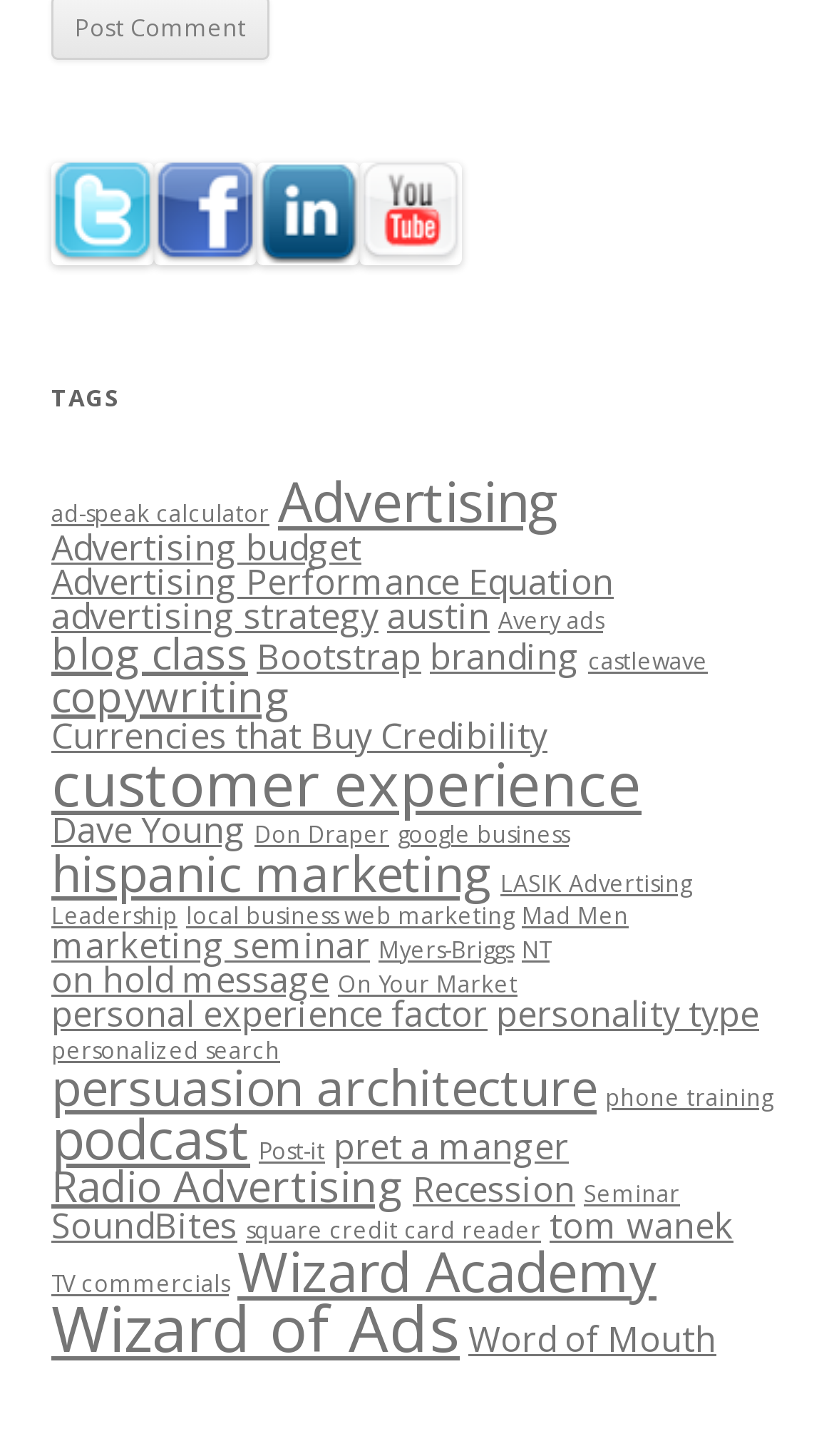How many items are related to 'customer experience'?
Please utilize the information in the image to give a detailed response to the question.

The link 'customer experience (6 items)' indicates that there are 6 items related to 'customer experience', which can be found by clicking on this link.